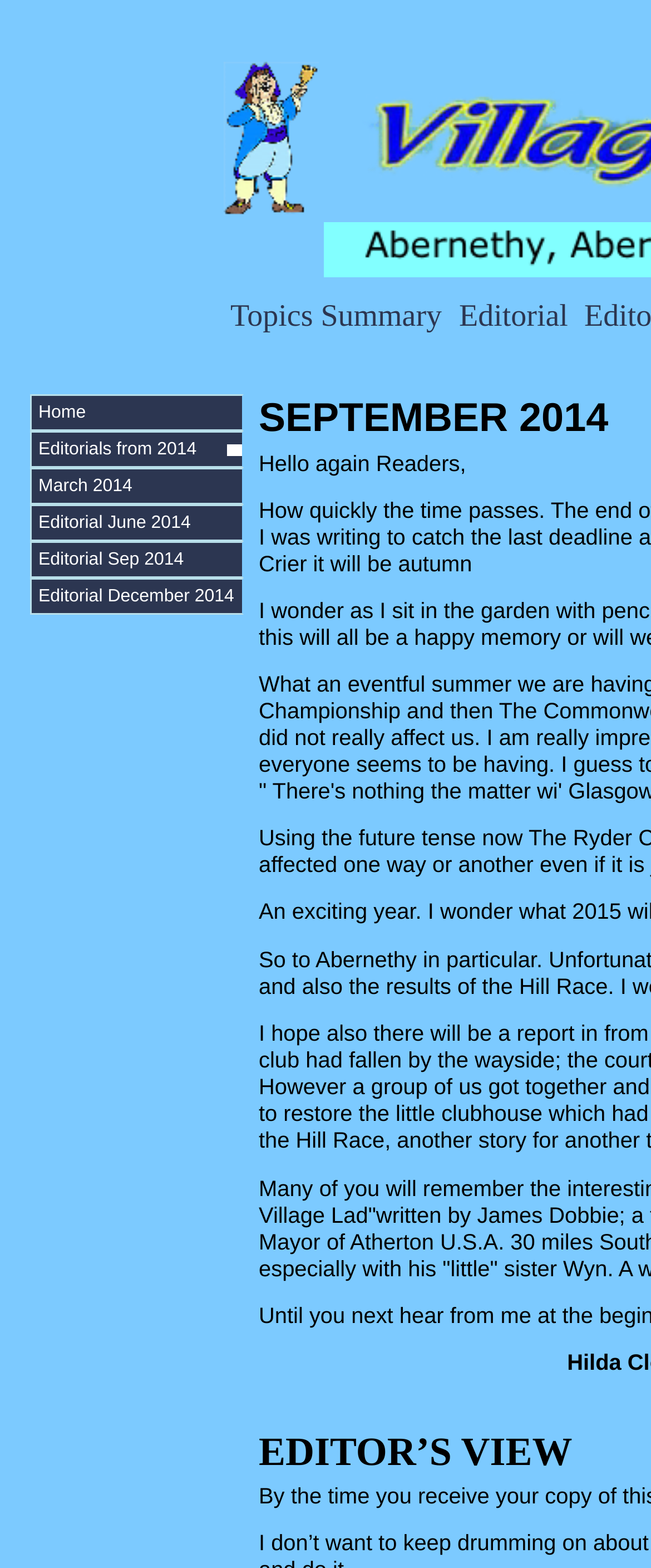Answer the following in one word or a short phrase: 
What is the purpose of the webpage?

Newsletter